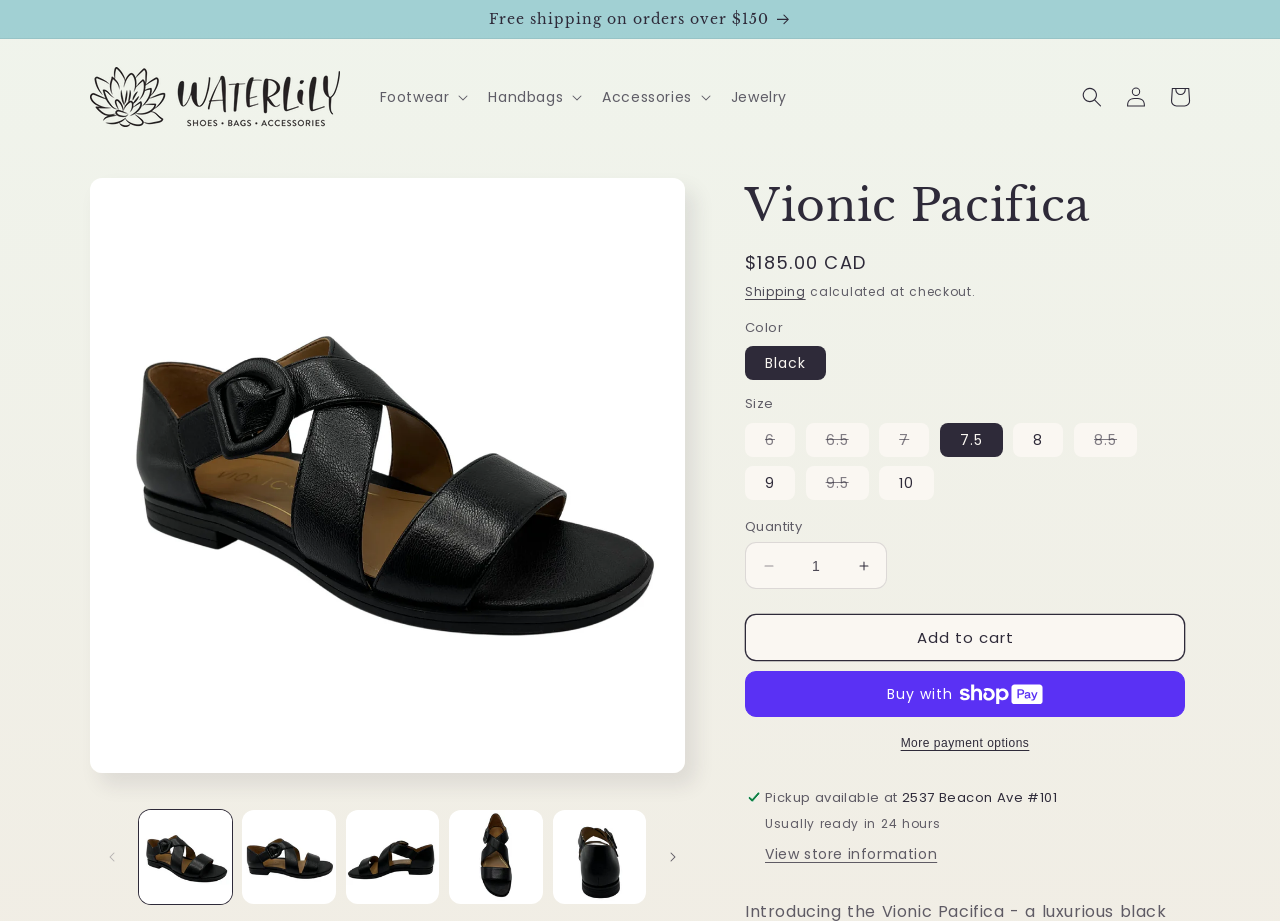Indicate the bounding box coordinates of the element that needs to be clicked to satisfy the following instruction: "Search for products". The coordinates should be four float numbers between 0 and 1, i.e., [left, top, right, bottom].

[0.836, 0.081, 0.87, 0.129]